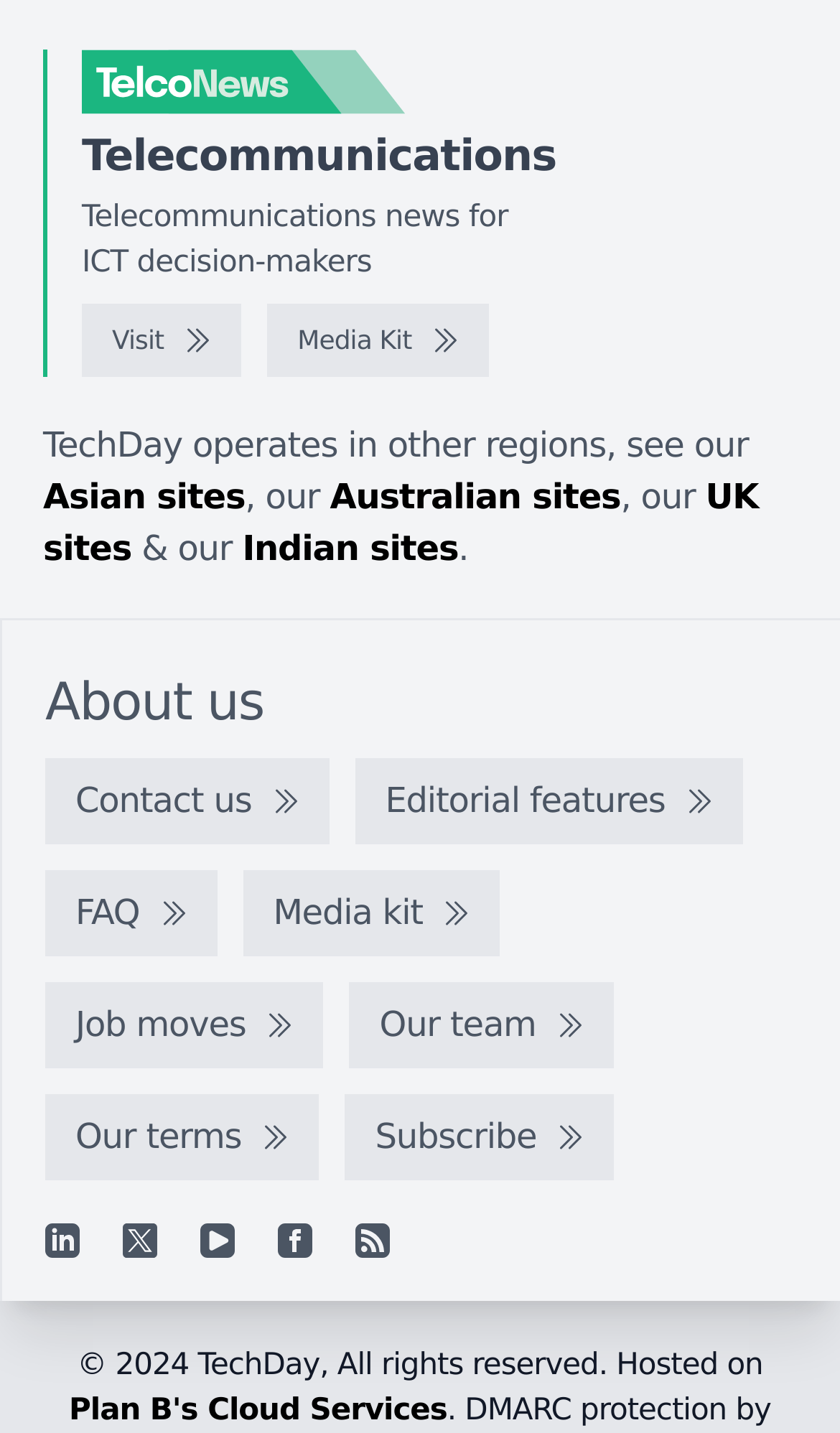How many social media links are present at the bottom of the webpage?
Respond to the question with a single word or phrase according to the image.

5